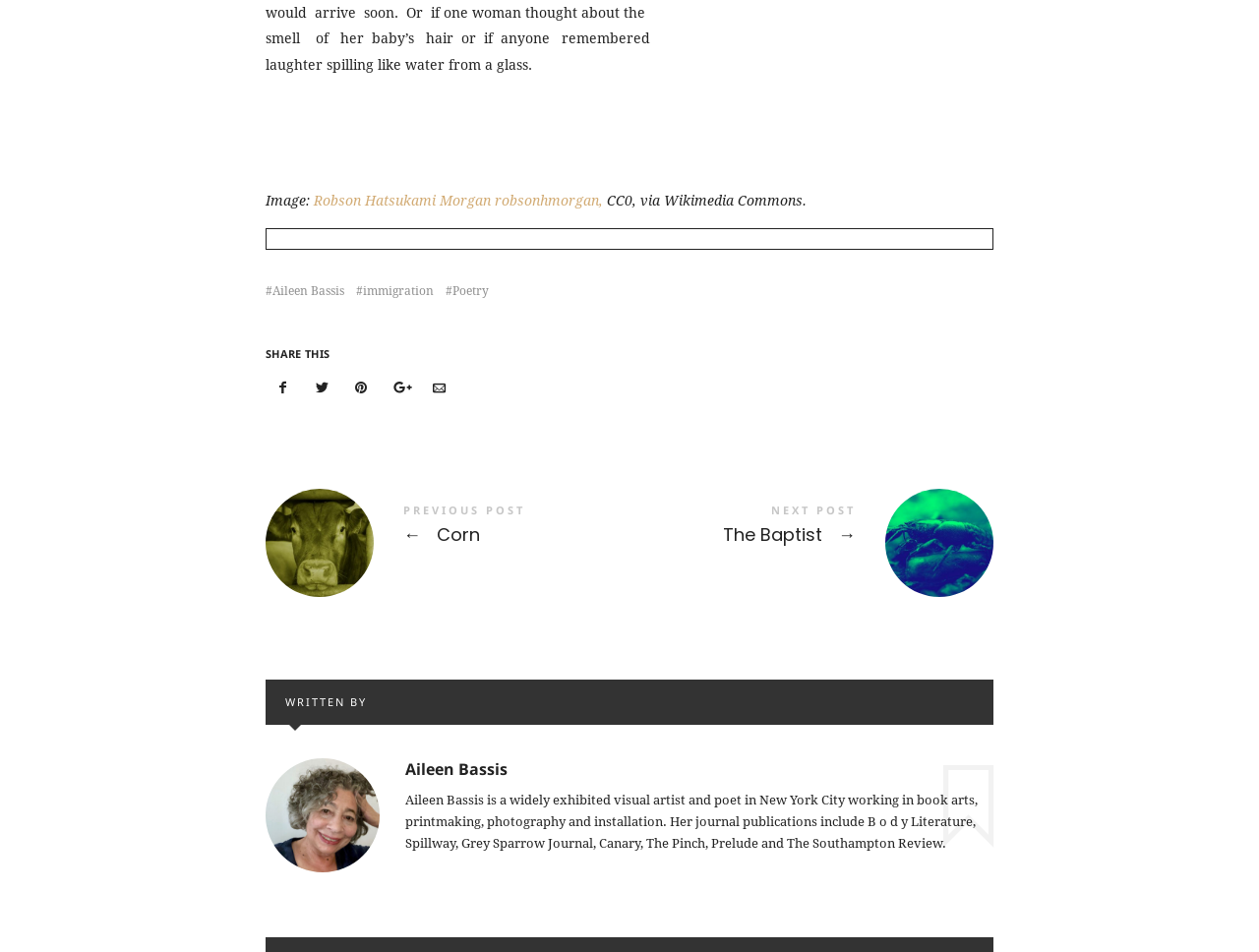From the screenshot, find the bounding box of the UI element matching this description: "parent_node: NEXT POST". Supply the bounding box coordinates in the form [left, top, right, bottom], each a float between 0 and 1.

[0.703, 0.513, 0.789, 0.627]